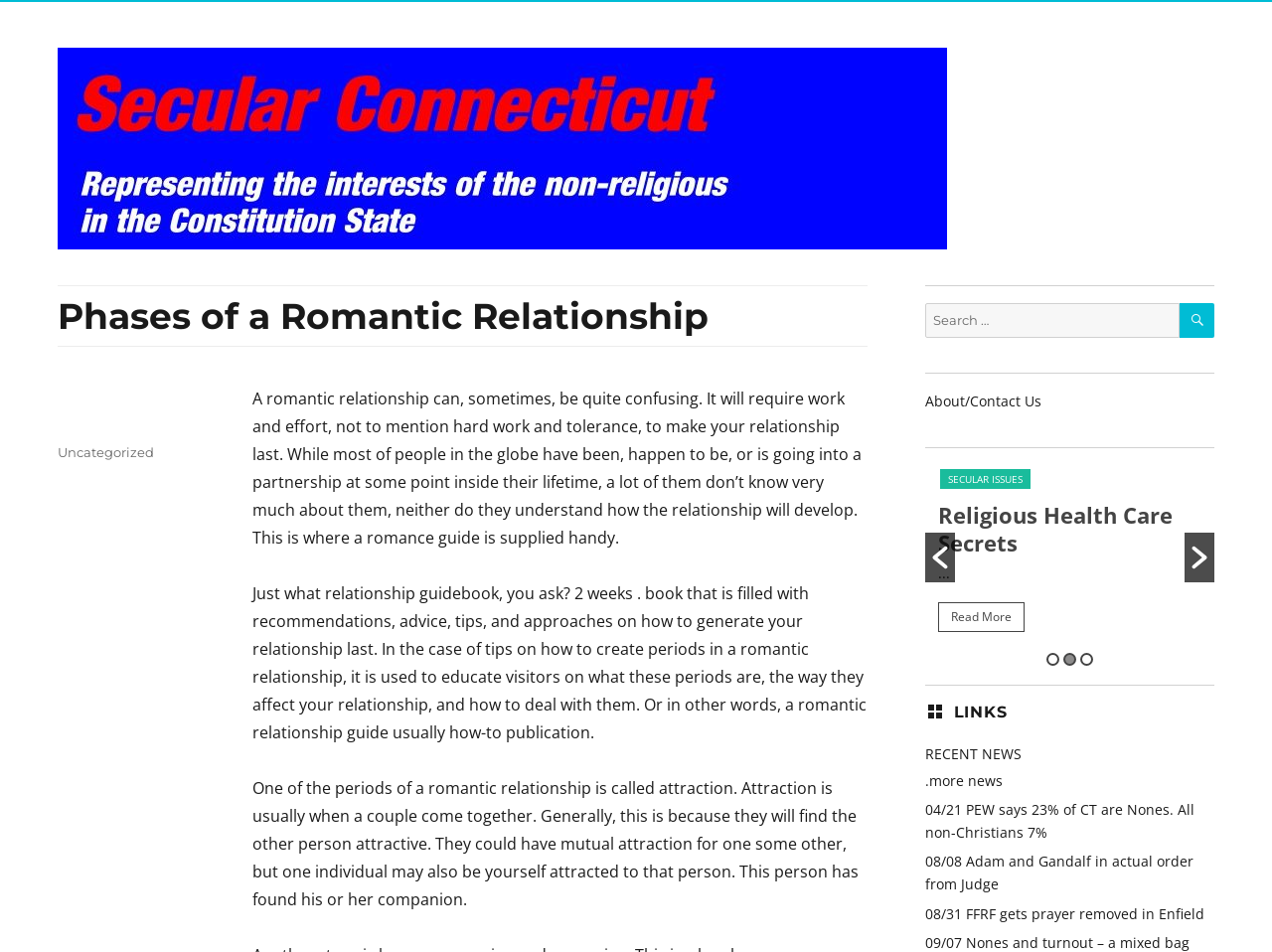Specify the bounding box coordinates (top-left x, top-left y, bottom-right x, bottom-right y) of the UI element in the screenshot that matches this description: Search

[0.927, 0.318, 0.955, 0.355]